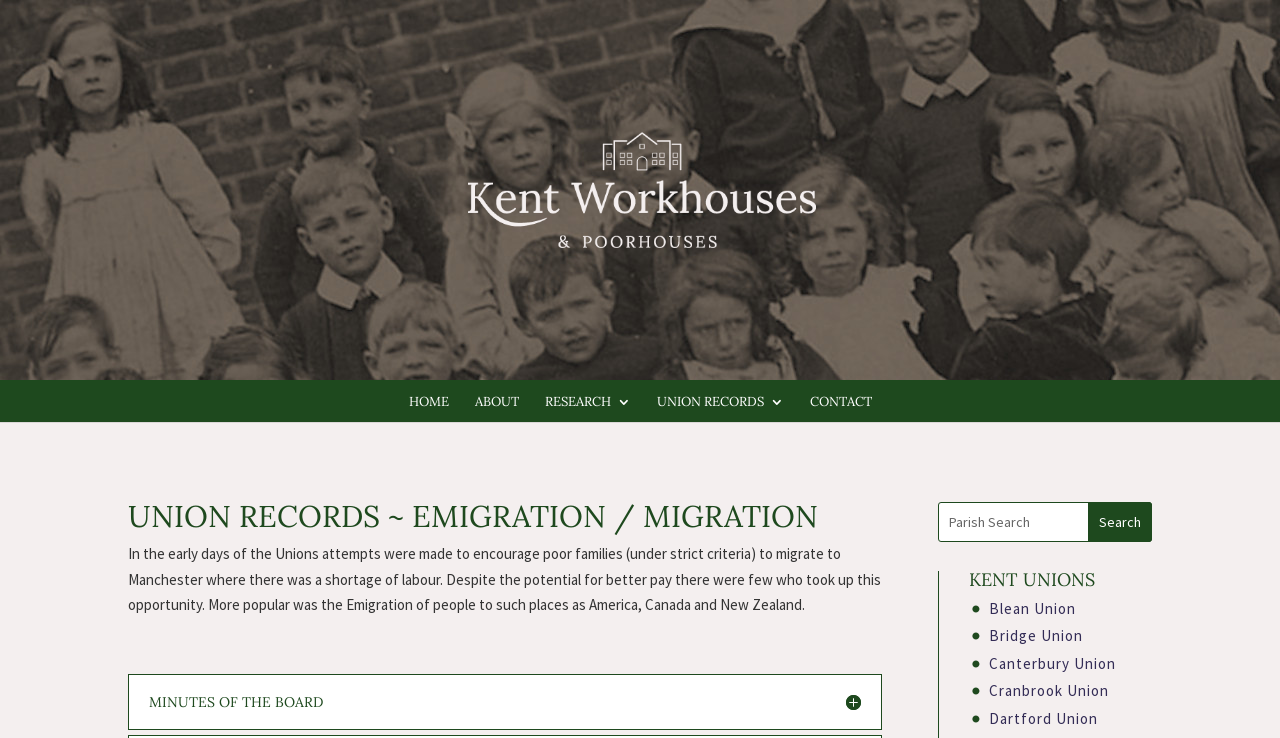Identify the bounding box coordinates of the element that should be clicked to fulfill this task: "visit Lindblad Construction homepage". The coordinates should be provided as four float numbers between 0 and 1, i.e., [left, top, right, bottom].

None